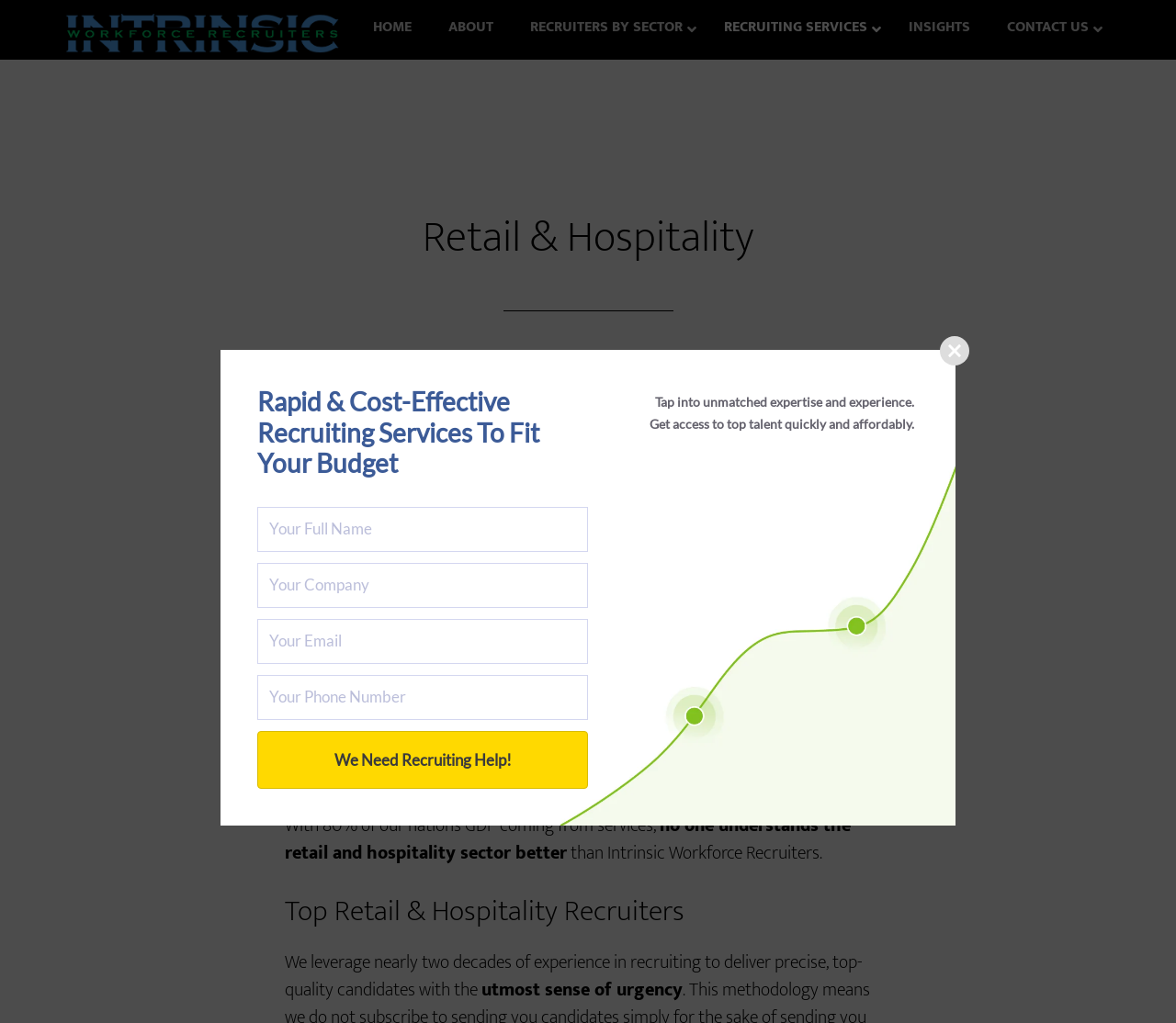Provide the bounding box coordinates of the HTML element this sentence describes: "Retail Executive Search Firm". The bounding box coordinates consist of four float numbers between 0 and 1, i.e., [left, top, right, bottom].

[0.242, 0.711, 0.721, 0.769]